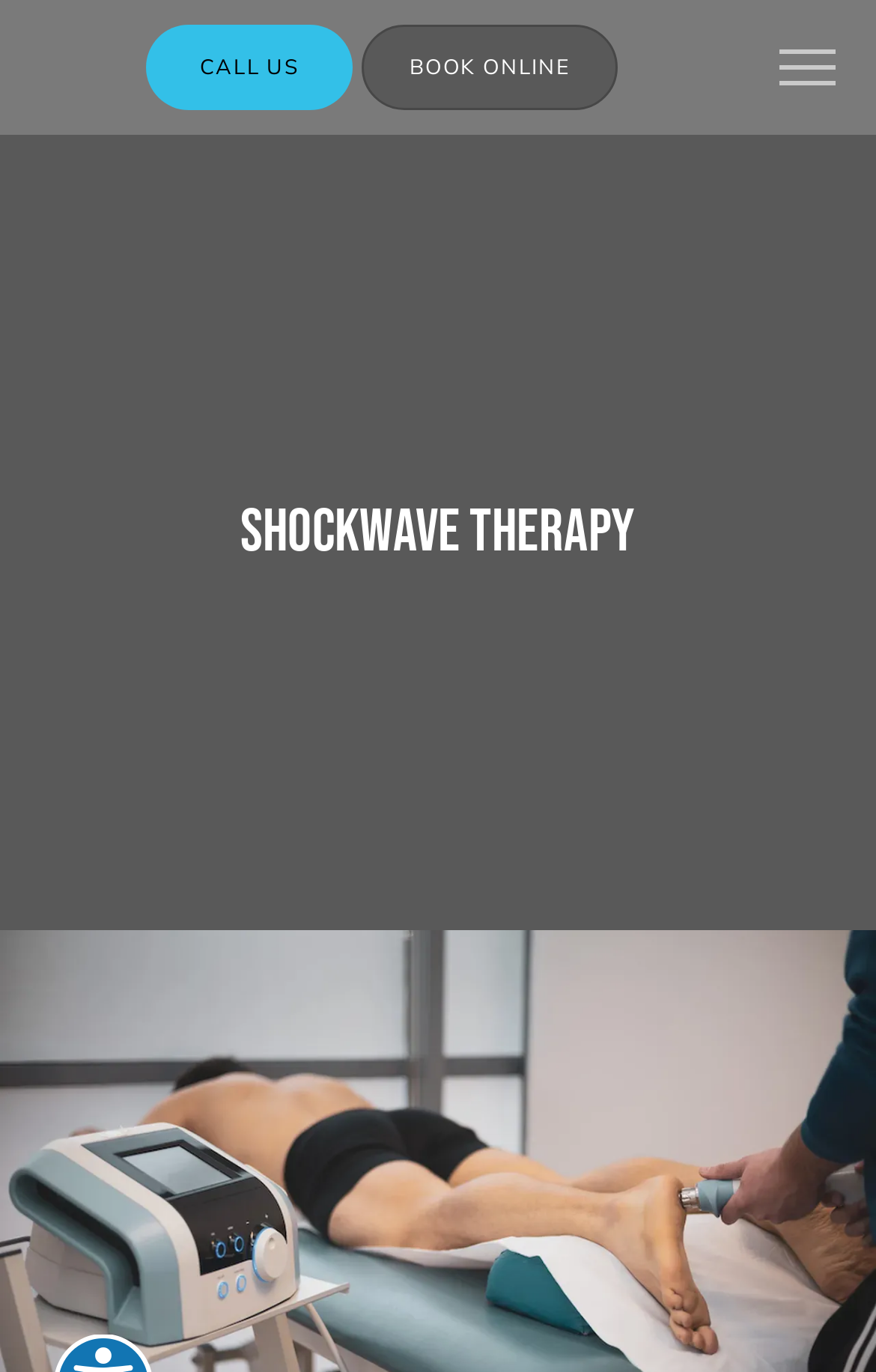Provide your answer in a single word or phrase: 
What is the main service provided by Dr. Daniel Geller?

Shockwave Therapy